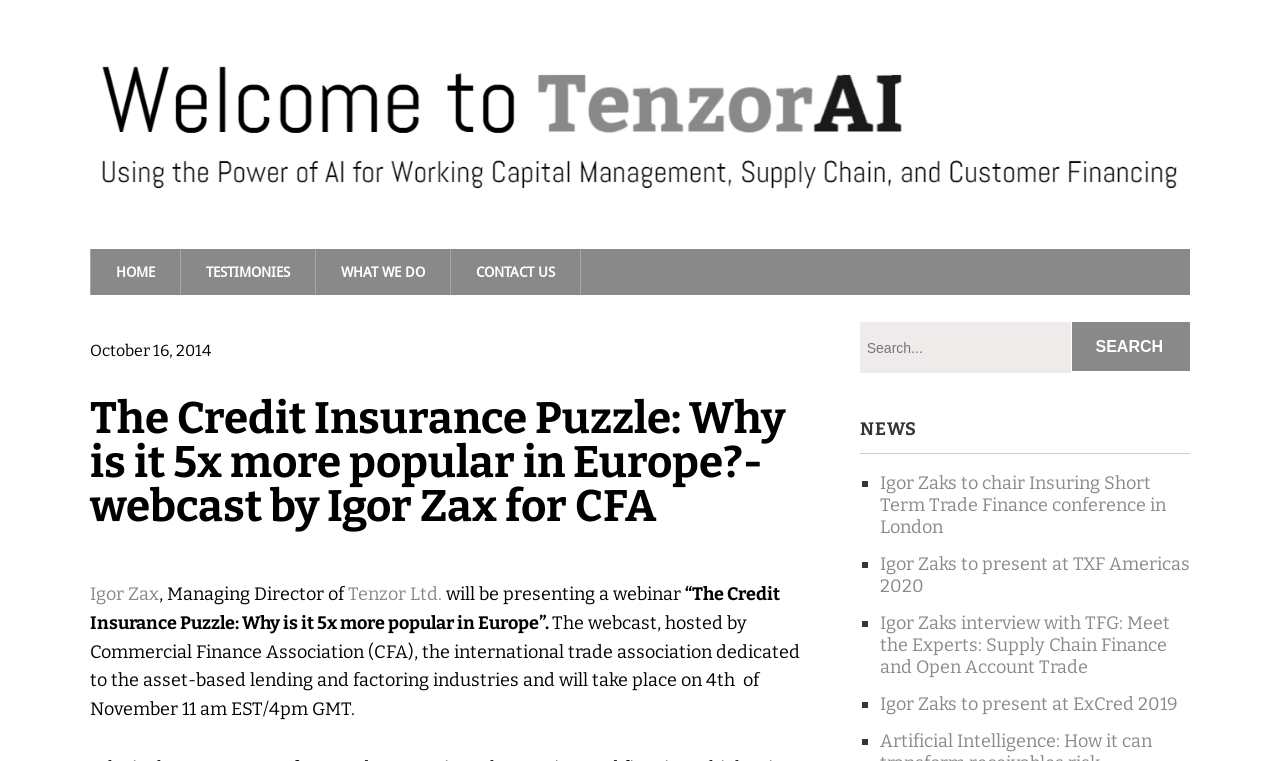Please mark the bounding box coordinates of the area that should be clicked to carry out the instruction: "read about Igor Zaks to chair Insuring Short Term Trade Finance conference in London".

[0.688, 0.621, 0.911, 0.708]